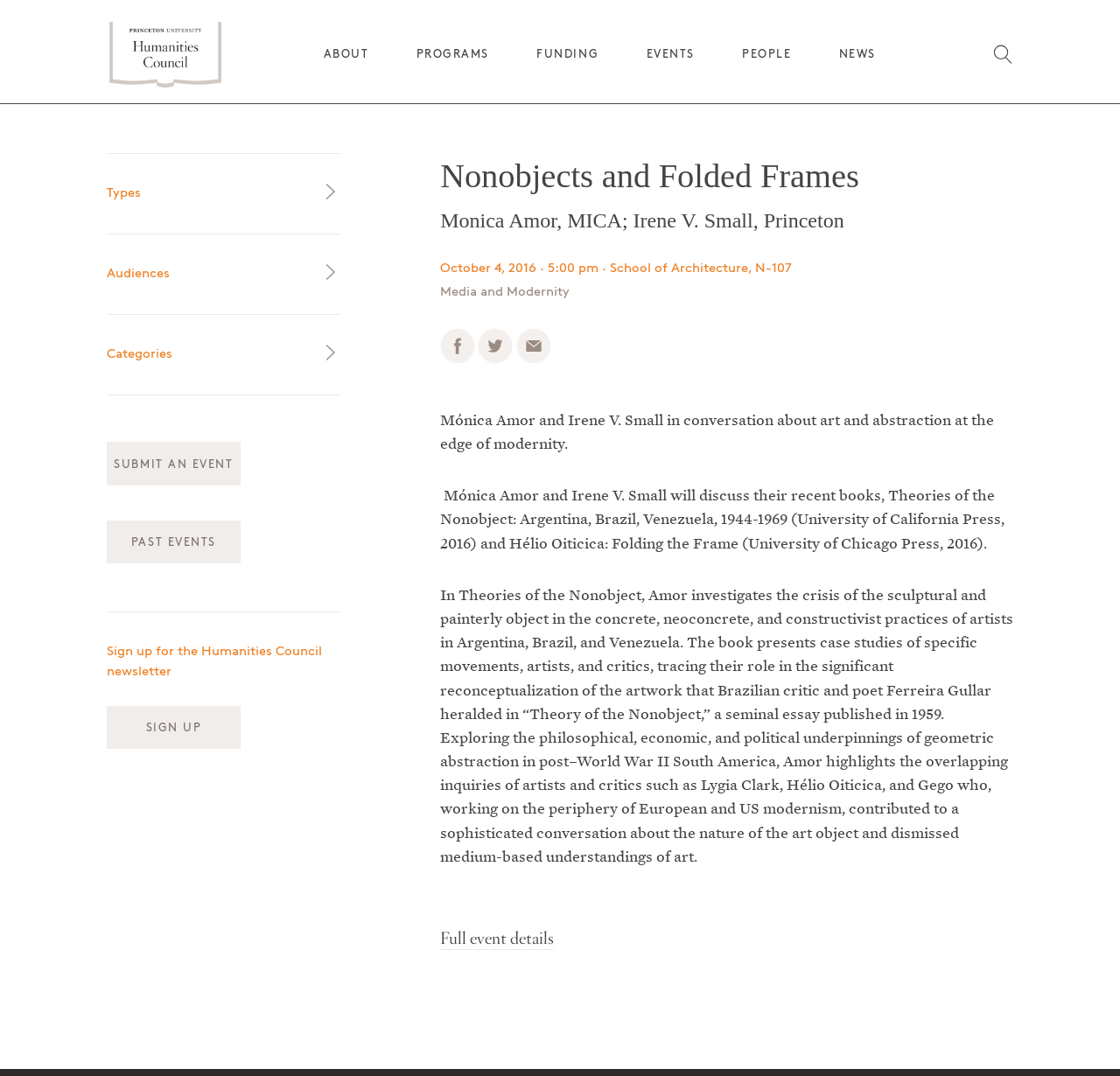Offer a meticulous caption that includes all visible features of the webpage.

This webpage is about the Princeton University Humanities Council, with a focus on an event featuring Mónica Amor and Irene V. Small discussing their recent books on art and abstraction. 

At the top left, there is a Humanities Council logo, accompanied by a link to the council's homepage. To the right, there are several links to different sections of the website, including "About", "Programs", "Funding", "Events", and "People". 

Below these links, there are three columns of links and text. The left column has links to "Types", "Audiences", and "Categories", as well as a link to submit an event and a link to past events. The middle column has a heading to sign up for the Humanities Council newsletter, with a link to do so. The right column has a large section dedicated to the event featuring Mónica Amor and Irene V. Small, with headings, text, and links to share the event on social media or via email.

The event section includes a description of the conversation between Amor and Small, as well as summaries of their recent books. There is also a link to full event details at the bottom of this section.